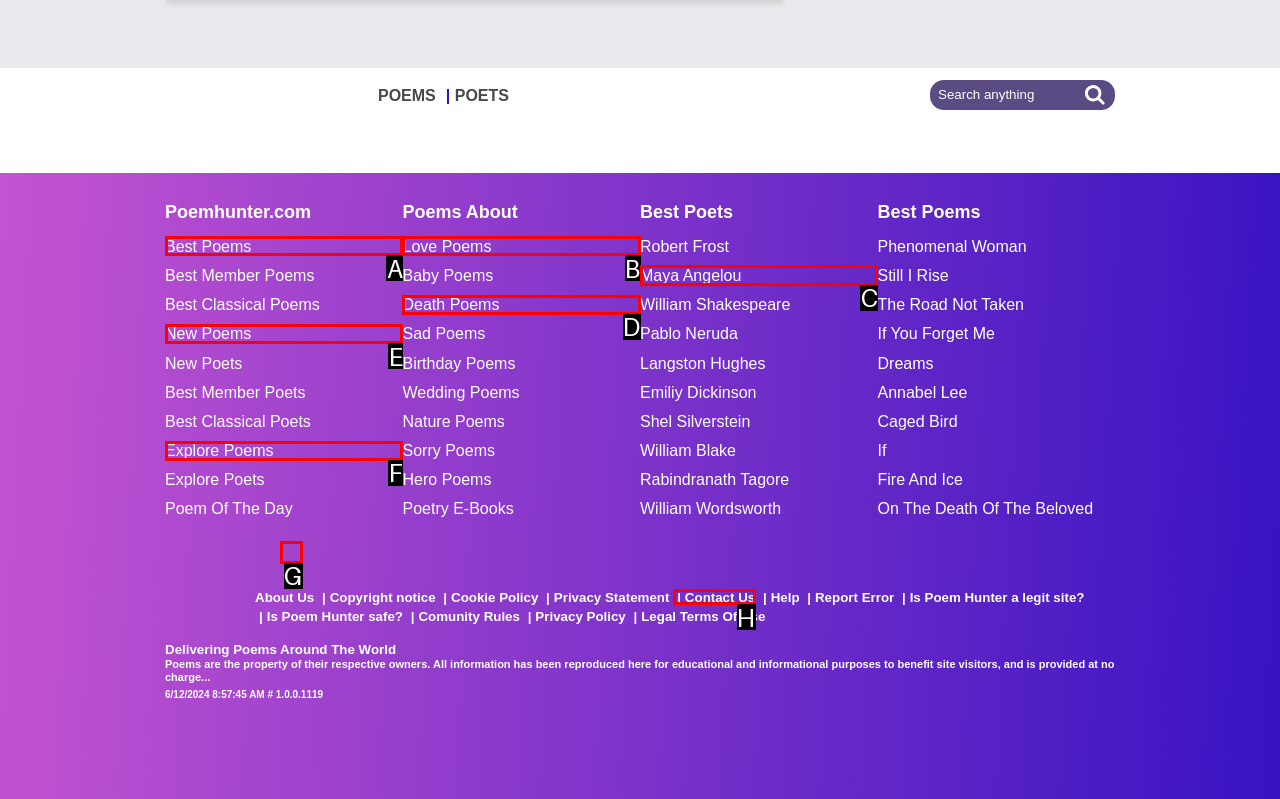Which HTML element should be clicked to perform the following task: Visit the Poem Hunter Facebook page
Reply with the letter of the appropriate option.

G